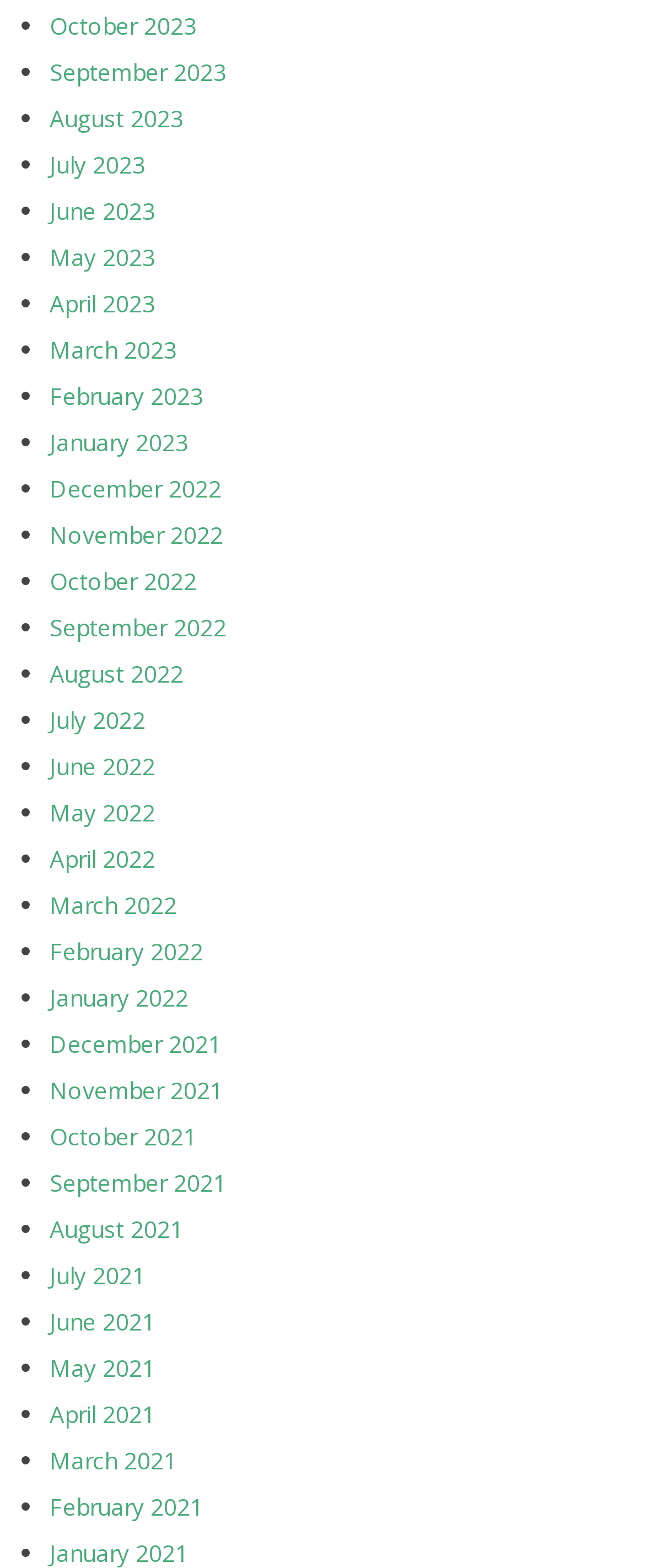How many links are there in the list for the year 2022?
Look at the image and answer with only one word or phrase.

12